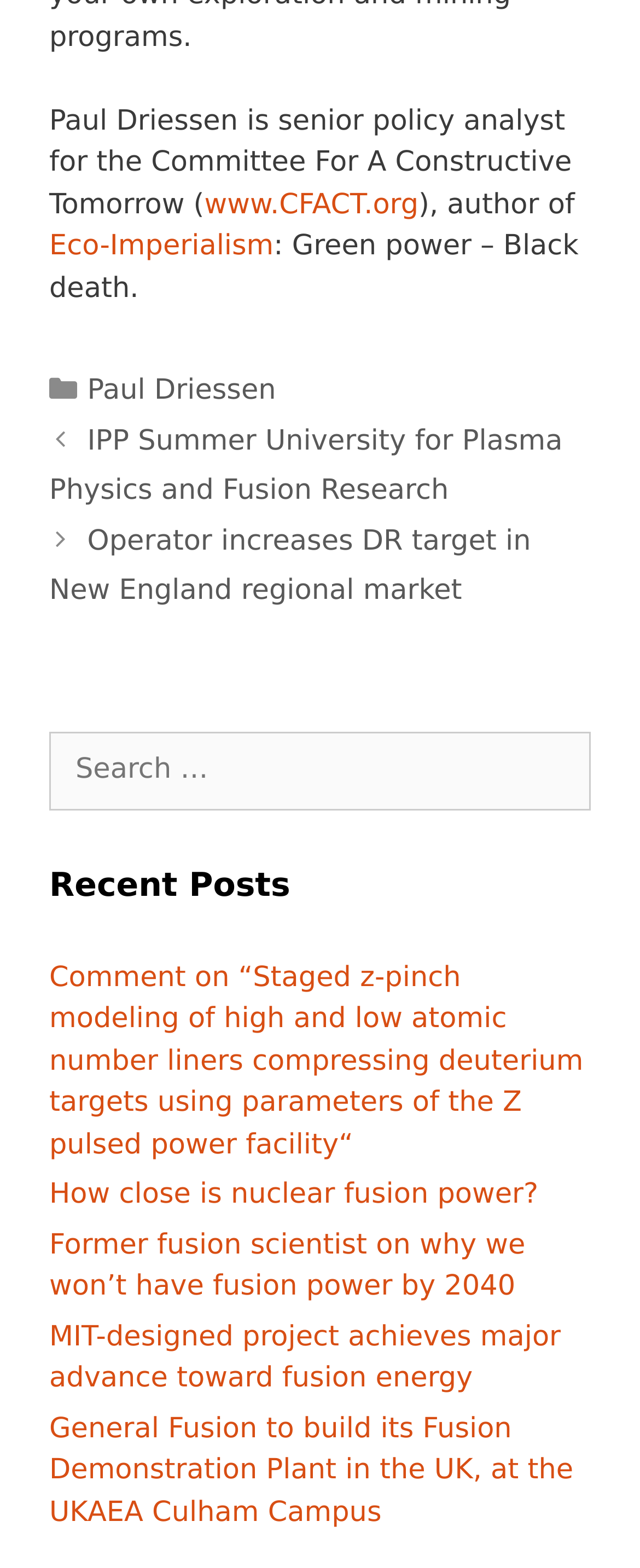What is the search box label?
Look at the image and provide a detailed response to the question.

The search box is located in the middle of the webpage and has a label 'Search for:'.